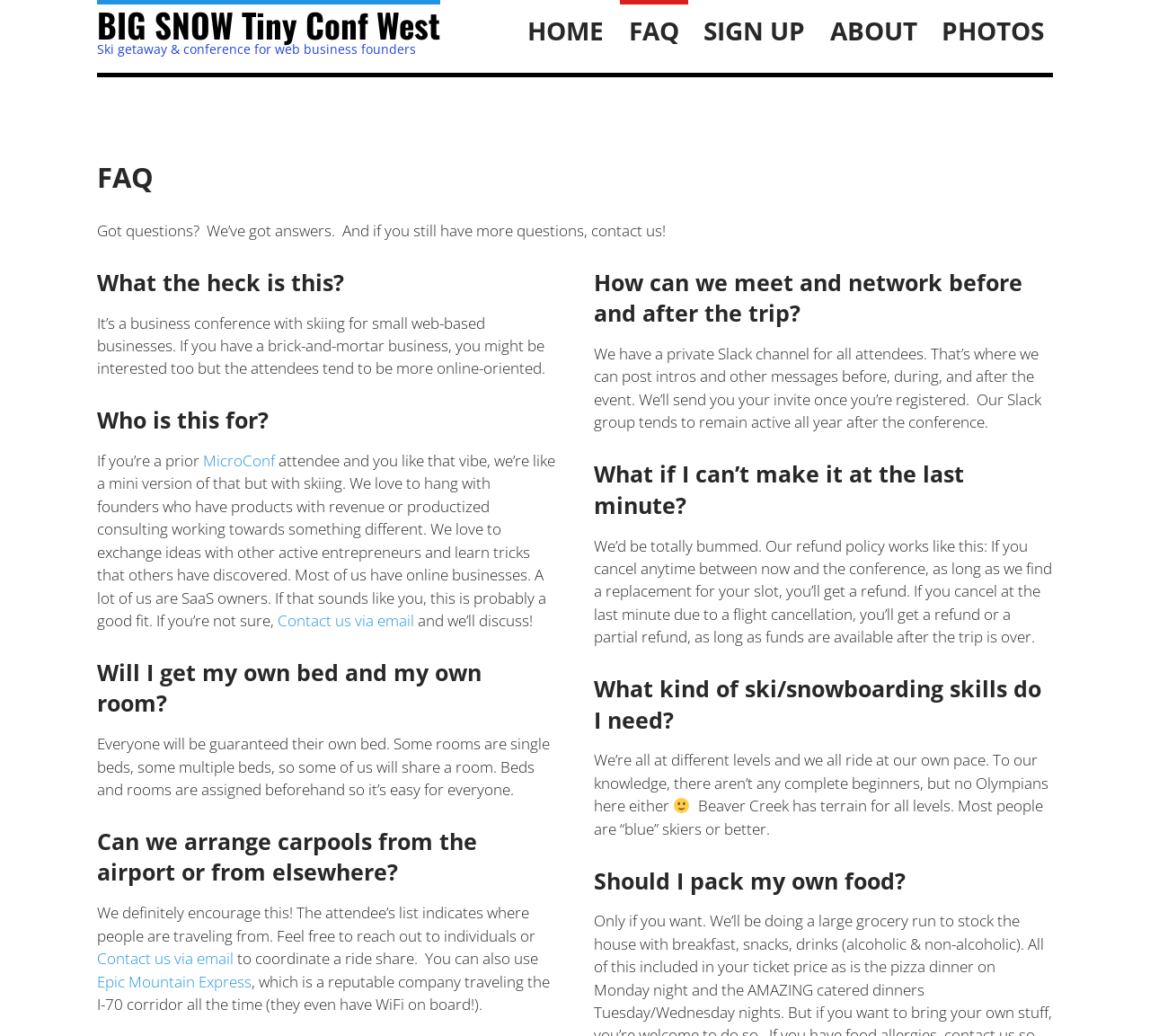From the image, can you give a detailed response to the question below:
Do I need to pack my own food?

The webpage doesn't mention anything about packing your own food, and it's likely that food is provided, as there is a question about it in the FAQ section.